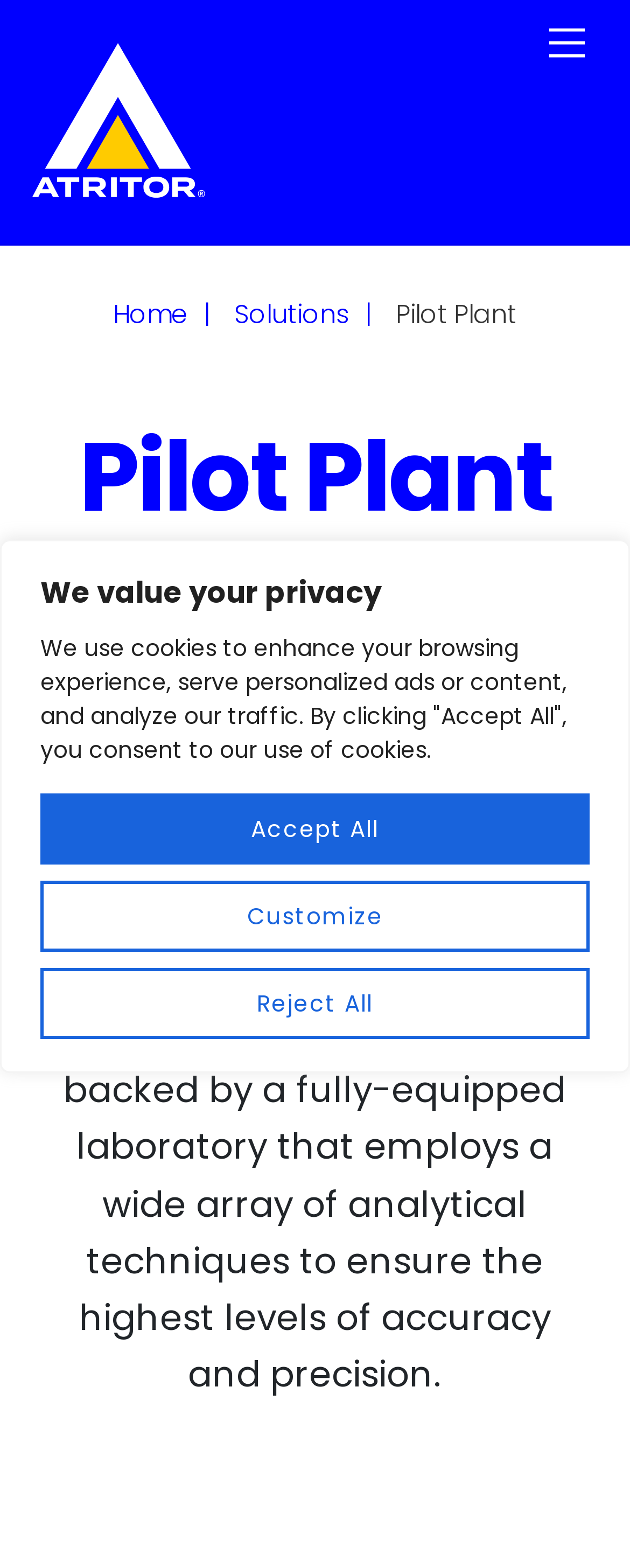Refer to the image and provide an in-depth answer to the question: 
What is the relationship between Atritor and the Pilot Plant facility?

The webpage has a link to 'Atritor' and also mentions 'Pilot Plant - Atritor' as the root element, which suggests that Atritor is the operator or owner of the Pilot Plant facility.